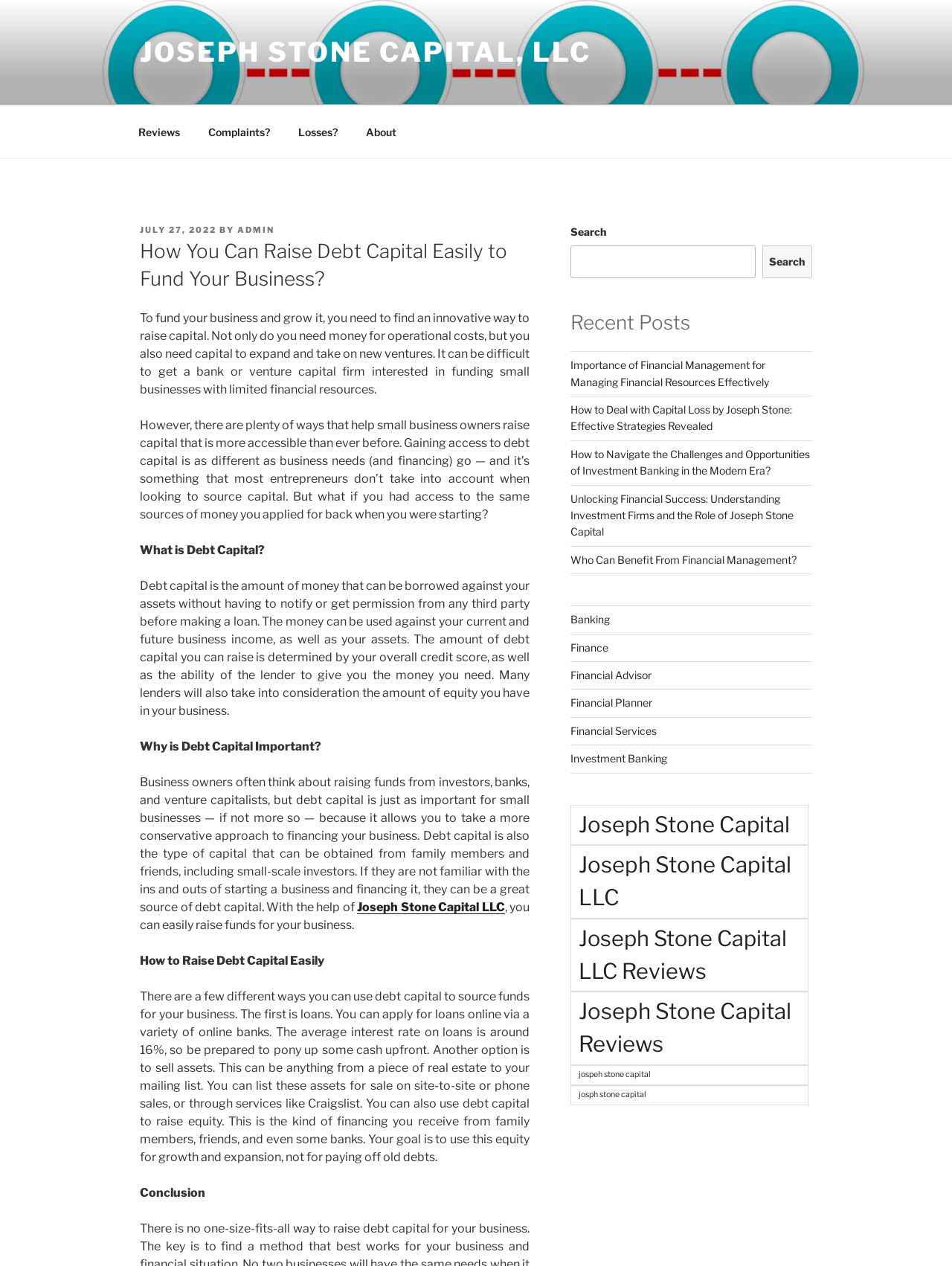Please determine the bounding box coordinates for the element that should be clicked to follow these instructions: "Read the 'How to Raise Debt Capital Easily' article".

[0.147, 0.753, 0.341, 0.764]